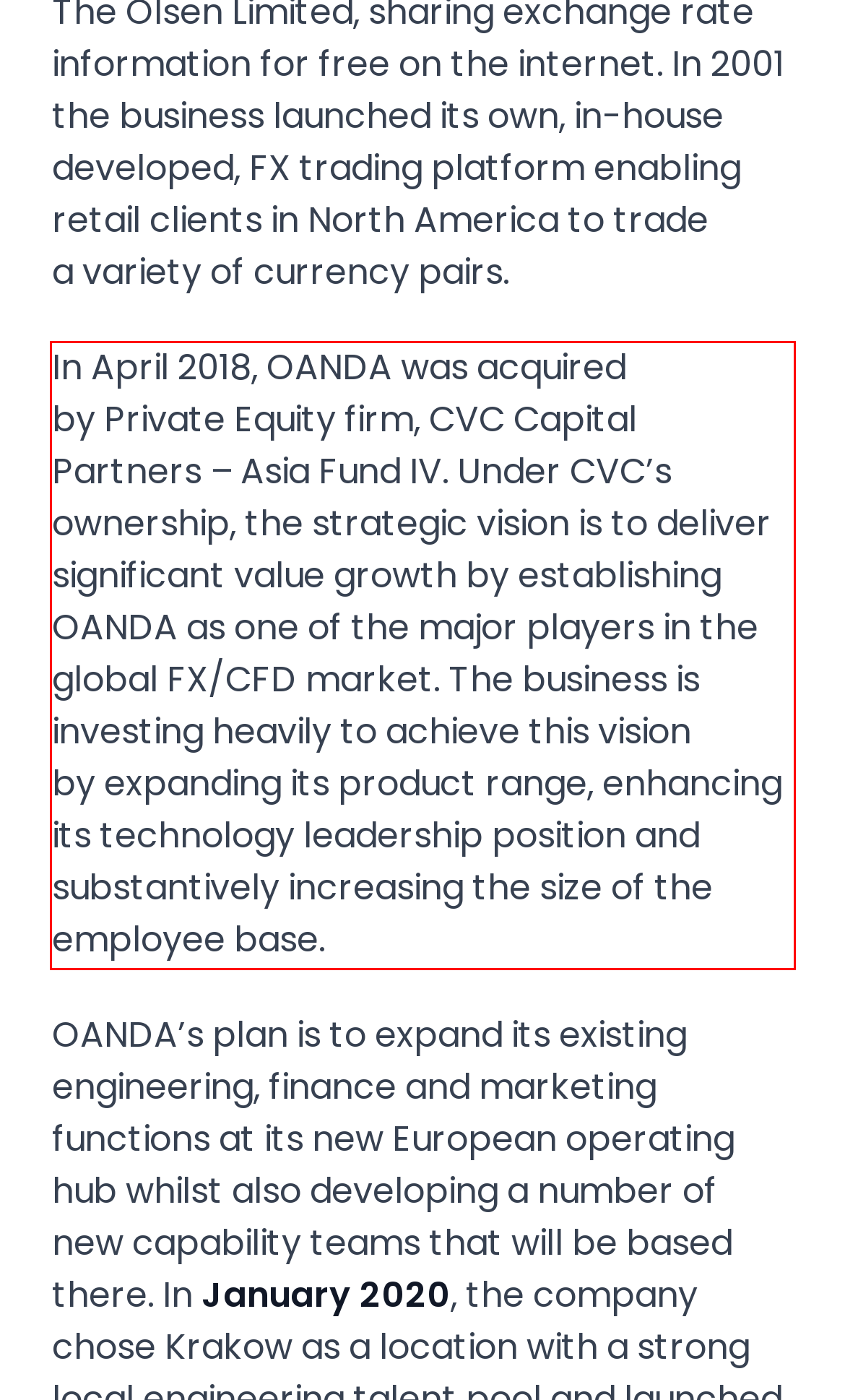Using the provided screenshot of a webpage, recognize the text inside the red rectangle bounding box by performing OCR.

In April 2018, OANDA was acquired by Private Equity firm, CVC Capital Partners – Asia Fund IV. Under CVC’s ownership, the strategic vision is to deliver significant value growth by establishing OANDA as one of the major players in the global FX/CFD market. The business is investing heavily to achieve this vision by expanding its product range, enhancing its technology leadership position and substantively increasing the size of the employee base.